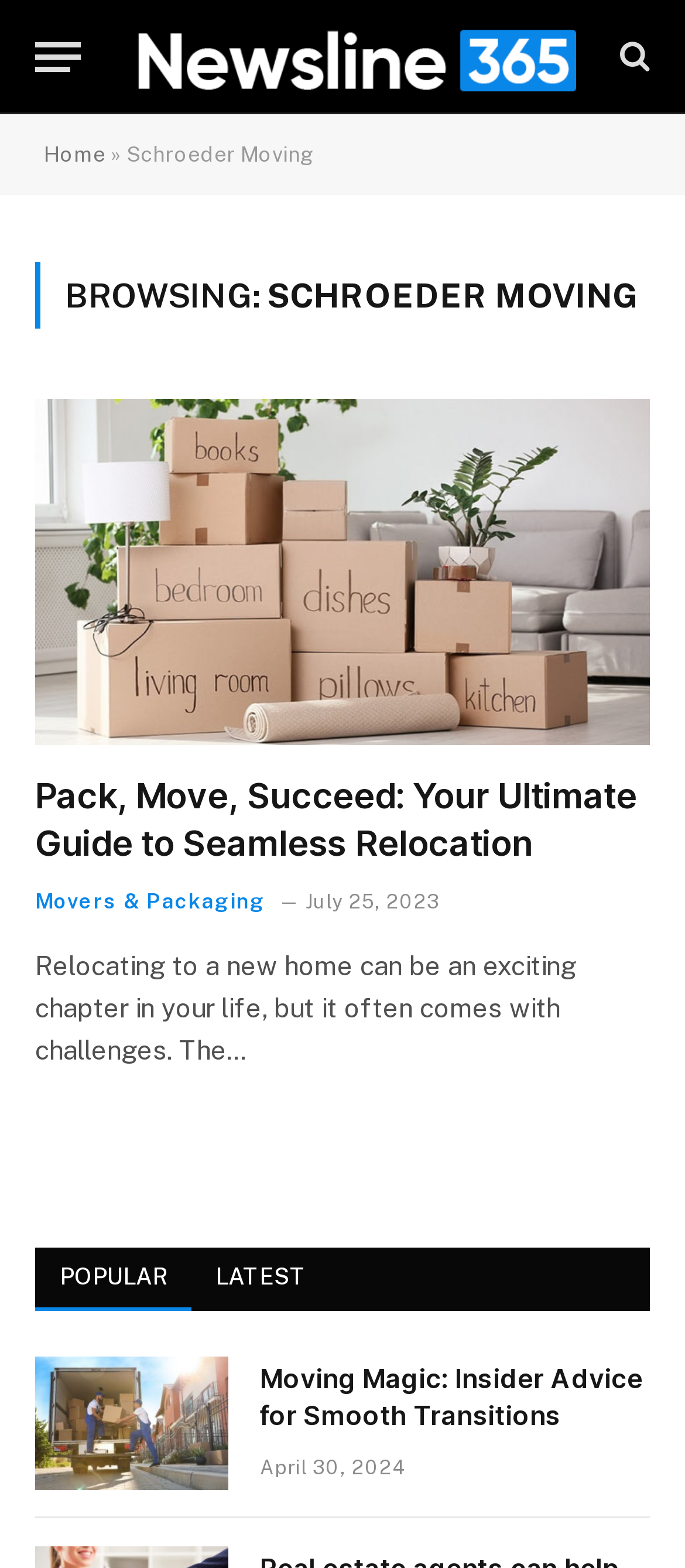Please specify the bounding box coordinates of the area that should be clicked to accomplish the following instruction: "Explore 'Movers & Packaging'". The coordinates should consist of four float numbers between 0 and 1, i.e., [left, top, right, bottom].

[0.051, 0.564, 0.387, 0.585]